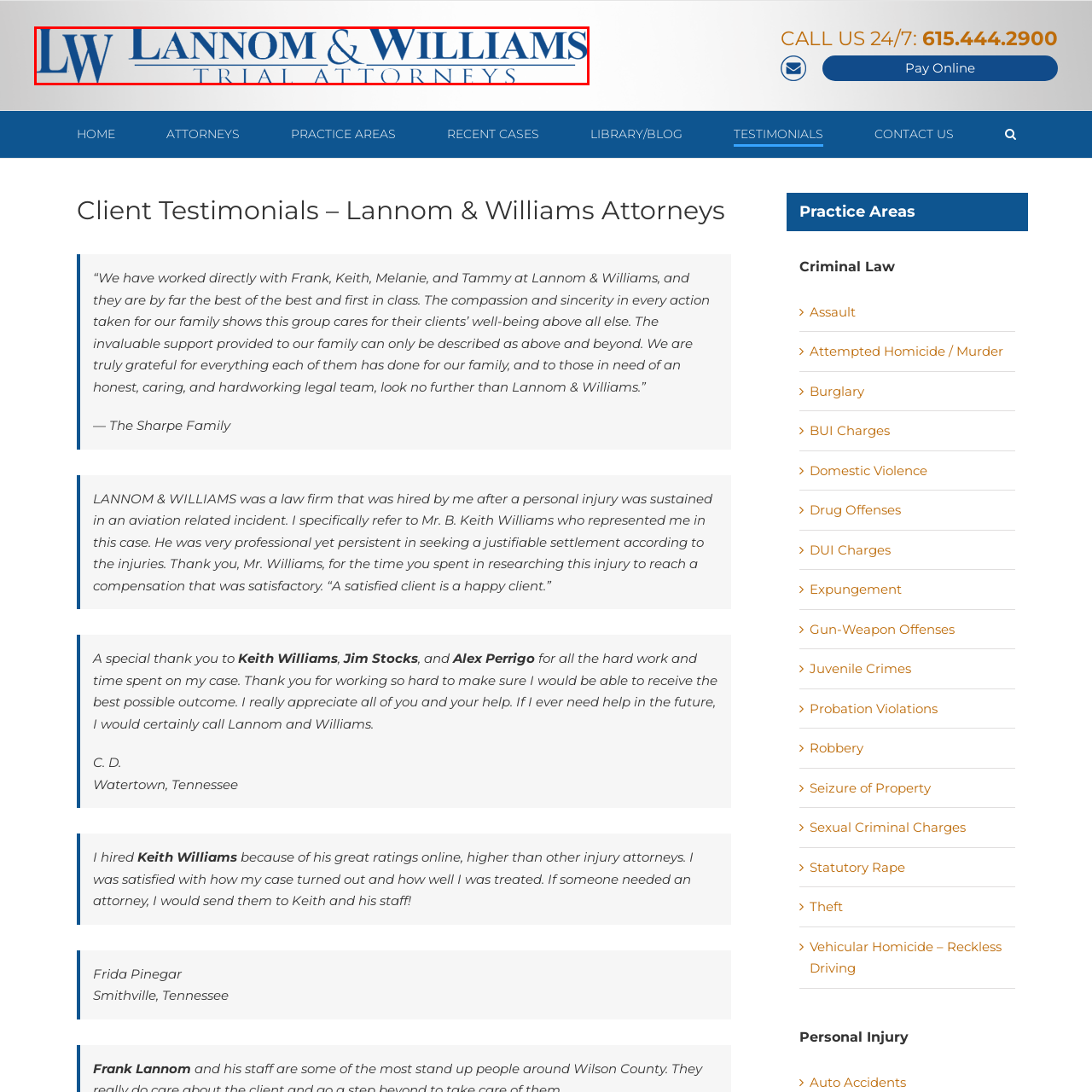Look at the area highlighted in the red box, What type of law does the firm specialize in? Please provide an answer in a single word or phrase.

Trial advocacy